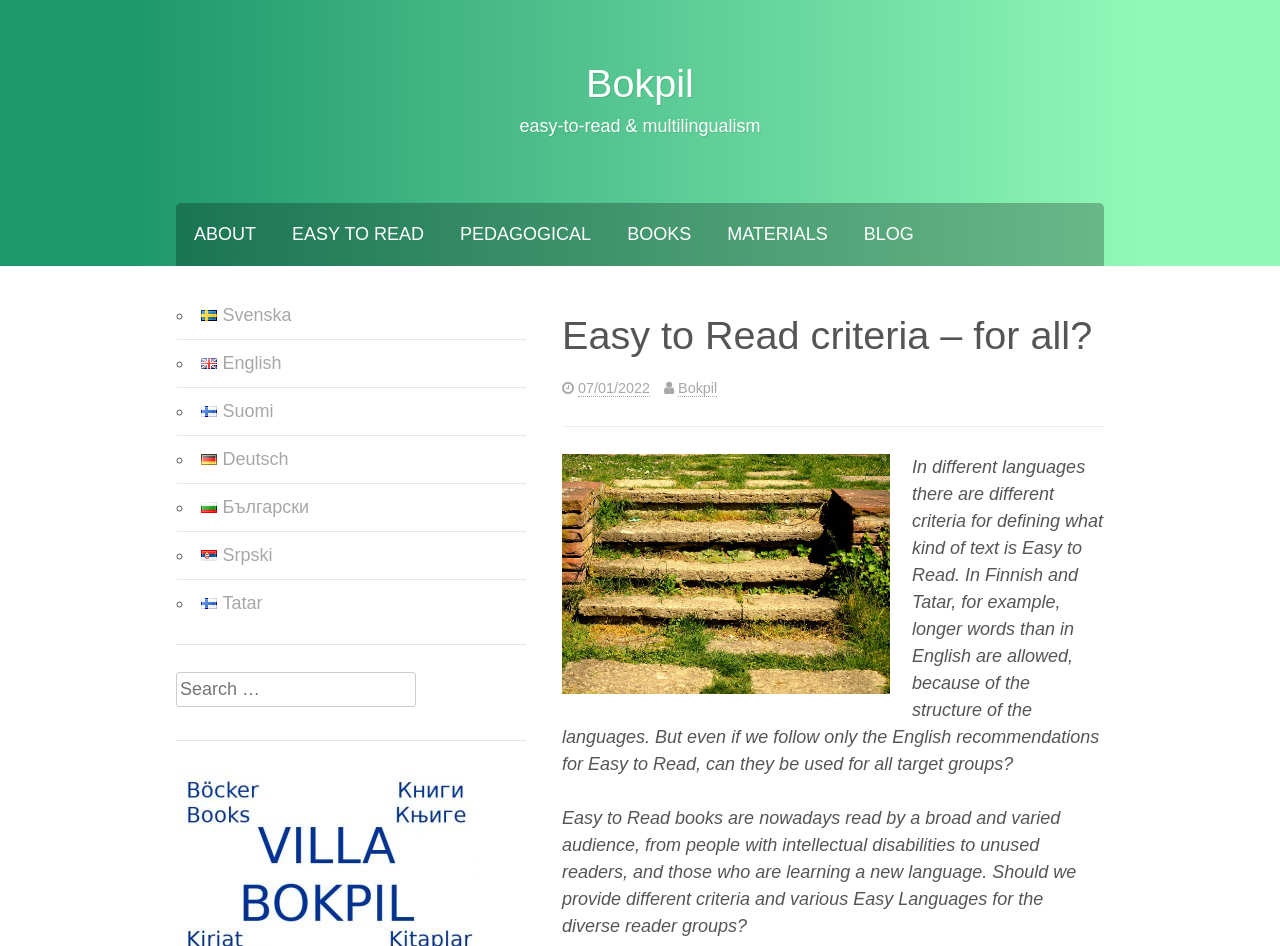What is the date of the latest article?
Kindly answer the question with as much detail as you can.

I found the date of the latest article by looking at the link '07/01/2022' which is located below the header 'Easy to Read criteria – for all?'.